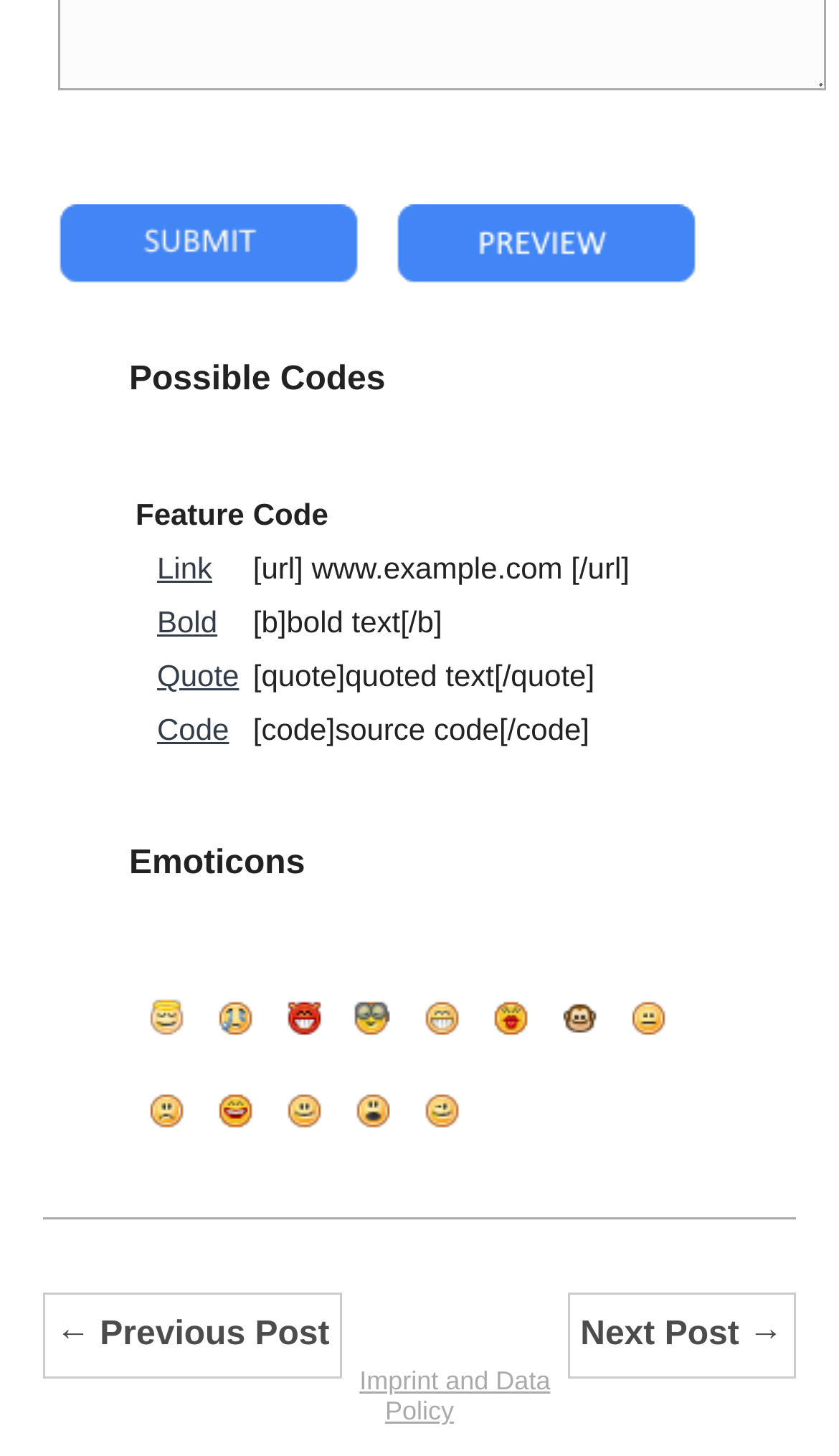What is the purpose of the 'preview' button?
Please give a detailed and thorough answer to the question, covering all relevant points.

The 'preview' button is located next to the 'submit' button, and its purpose is to preview the content before submitting it, likely to allow the user to review and edit their input before submitting it.